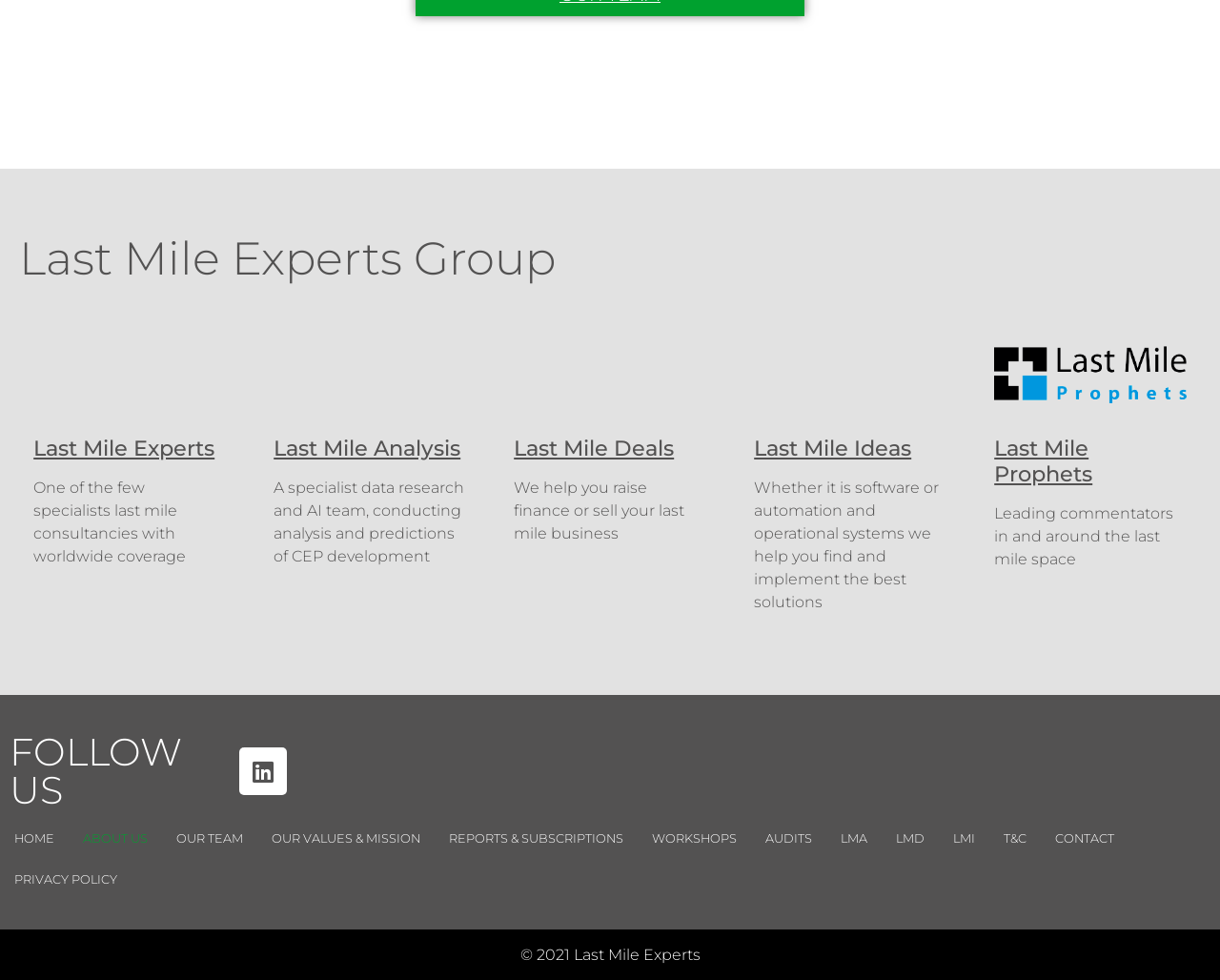Provide the bounding box coordinates in the format (top-left x, top-left y, bottom-right x, bottom-right y). All values are floating point numbers between 0 and 1. Determine the bounding box coordinate of the UI element described as: HOME

[0.0, 0.836, 0.056, 0.878]